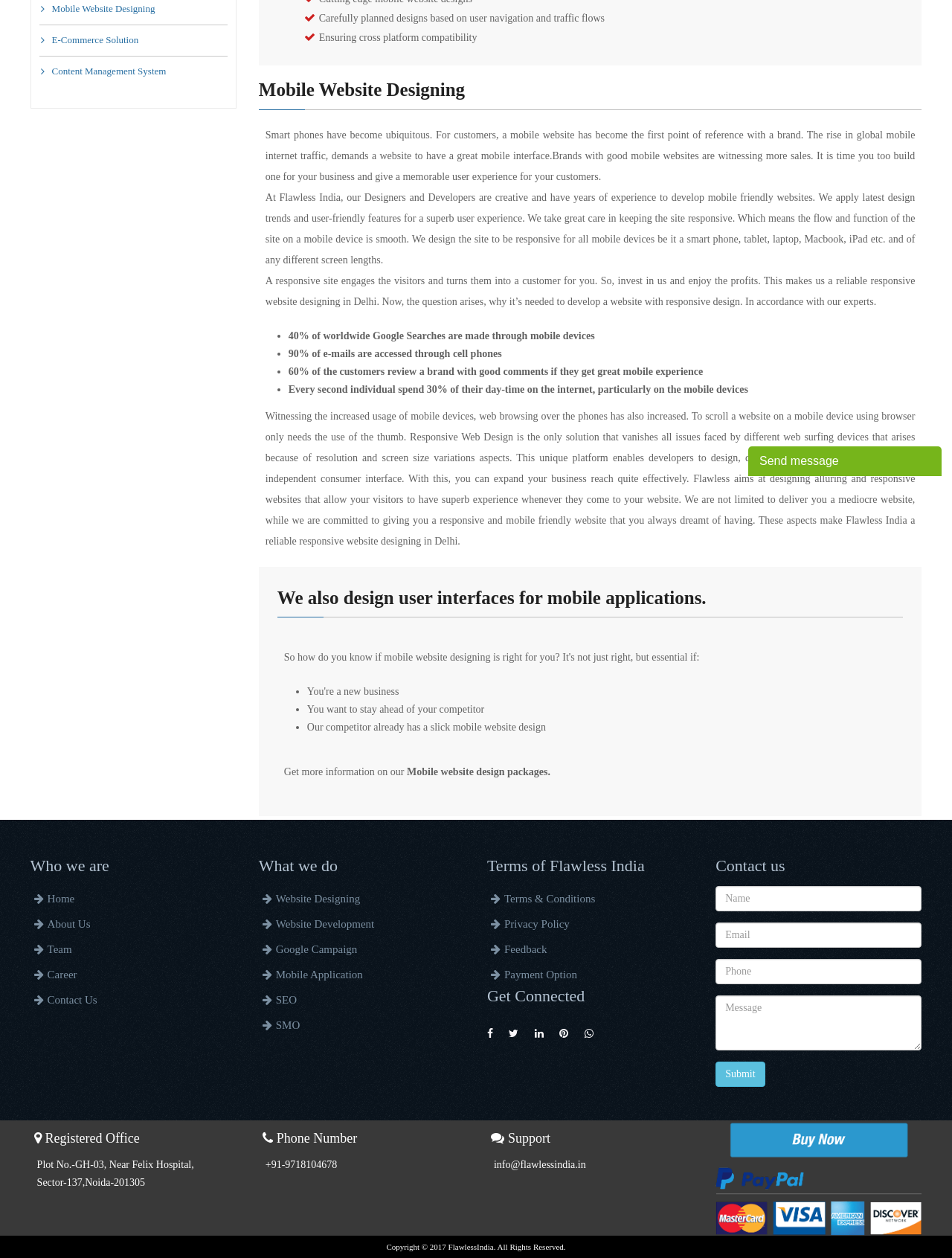Identify the bounding box of the HTML element described here: "+91-9718104678". Provide the coordinates as four float numbers between 0 and 1: [left, top, right, bottom].

[0.279, 0.921, 0.354, 0.93]